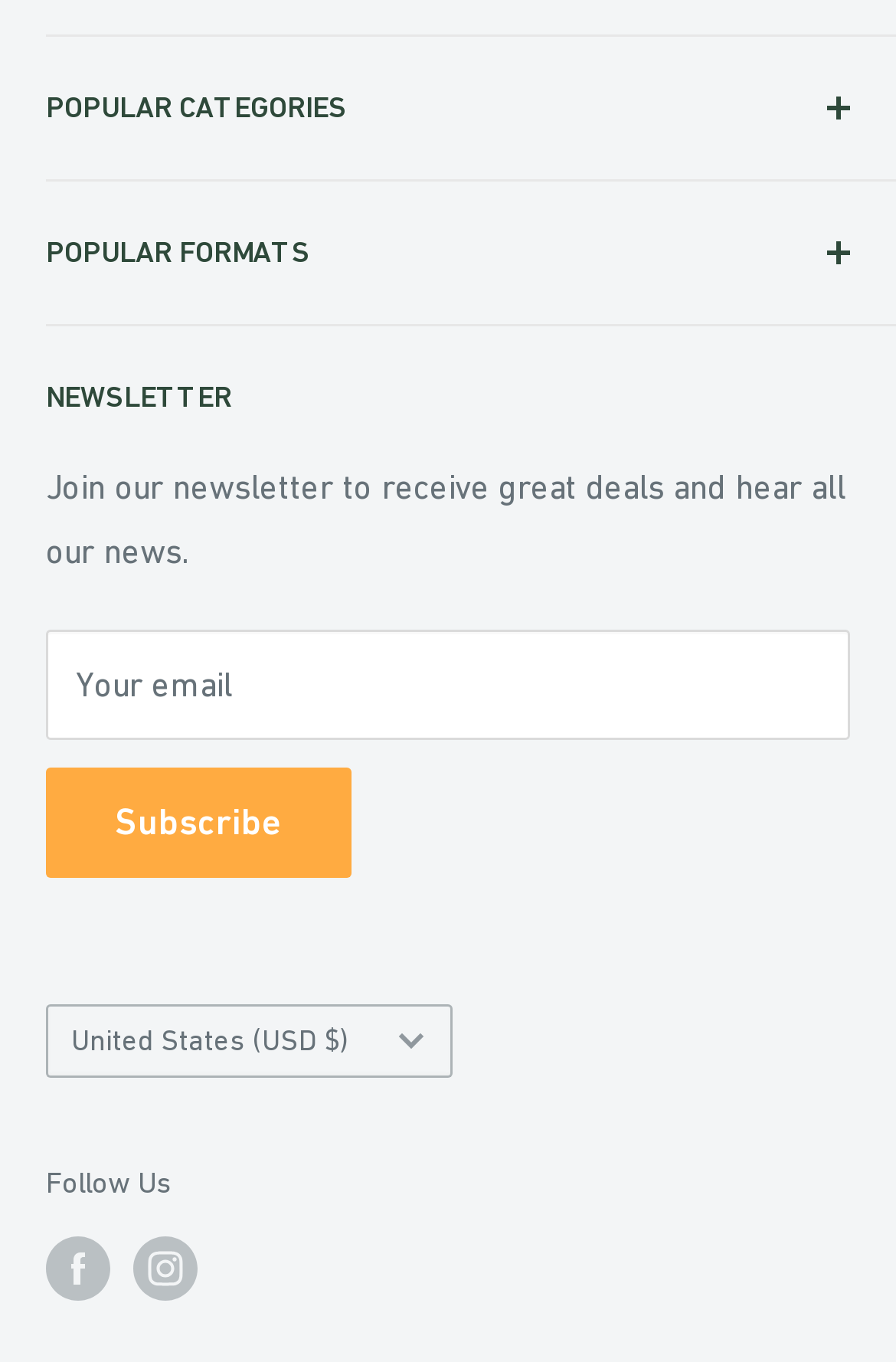Identify and provide the bounding box for the element described by: "Refund & Exchange Policy".

[0.051, 0.16, 0.897, 0.212]